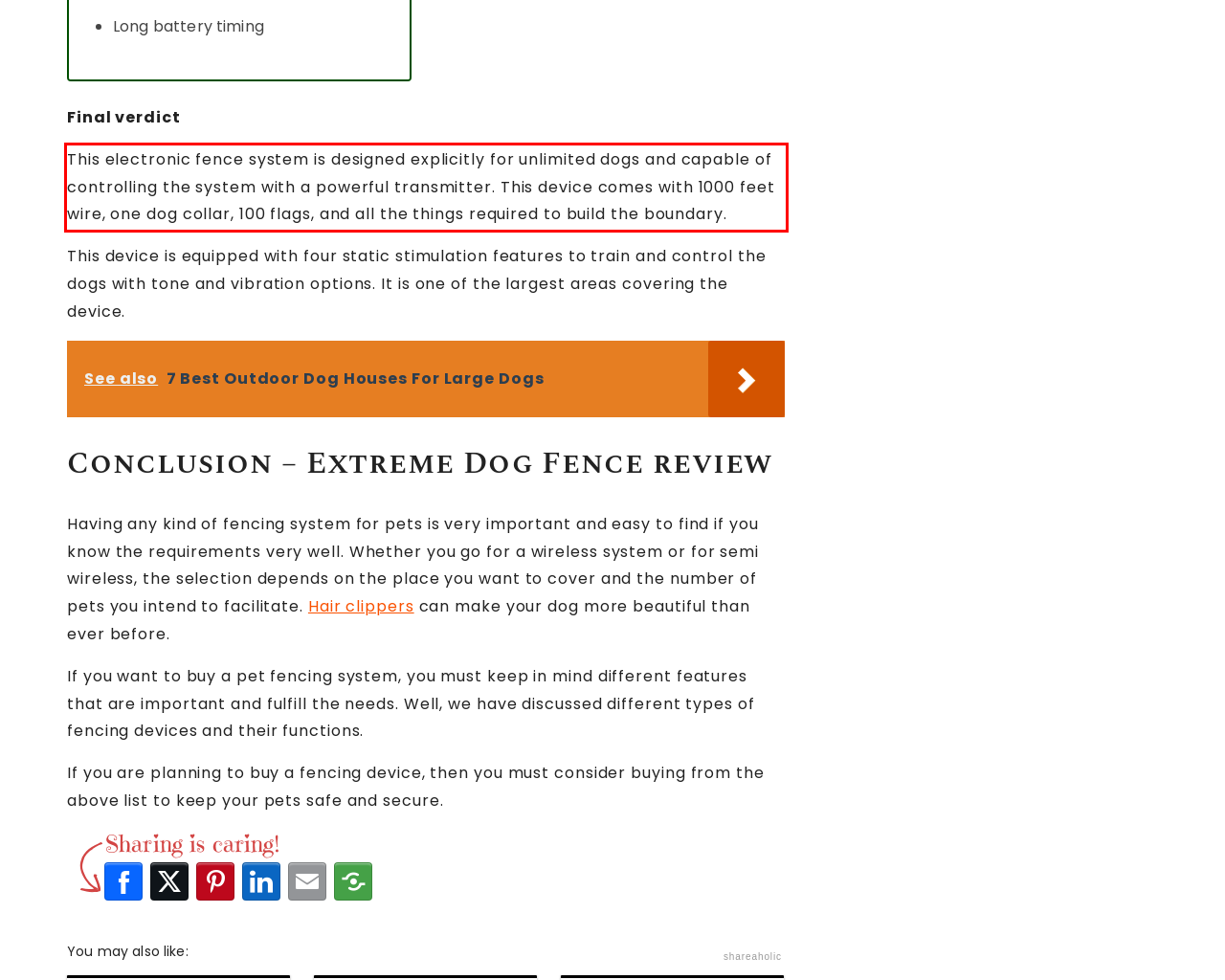Within the screenshot of the webpage, there is a red rectangle. Please recognize and generate the text content inside this red bounding box.

This electronic fence system is designed explicitly for unlimited dogs and capable of controlling the system with a powerful transmitter. This device comes with 1000 feet wire, one dog collar, 100 flags, and all the things required to build the boundary.